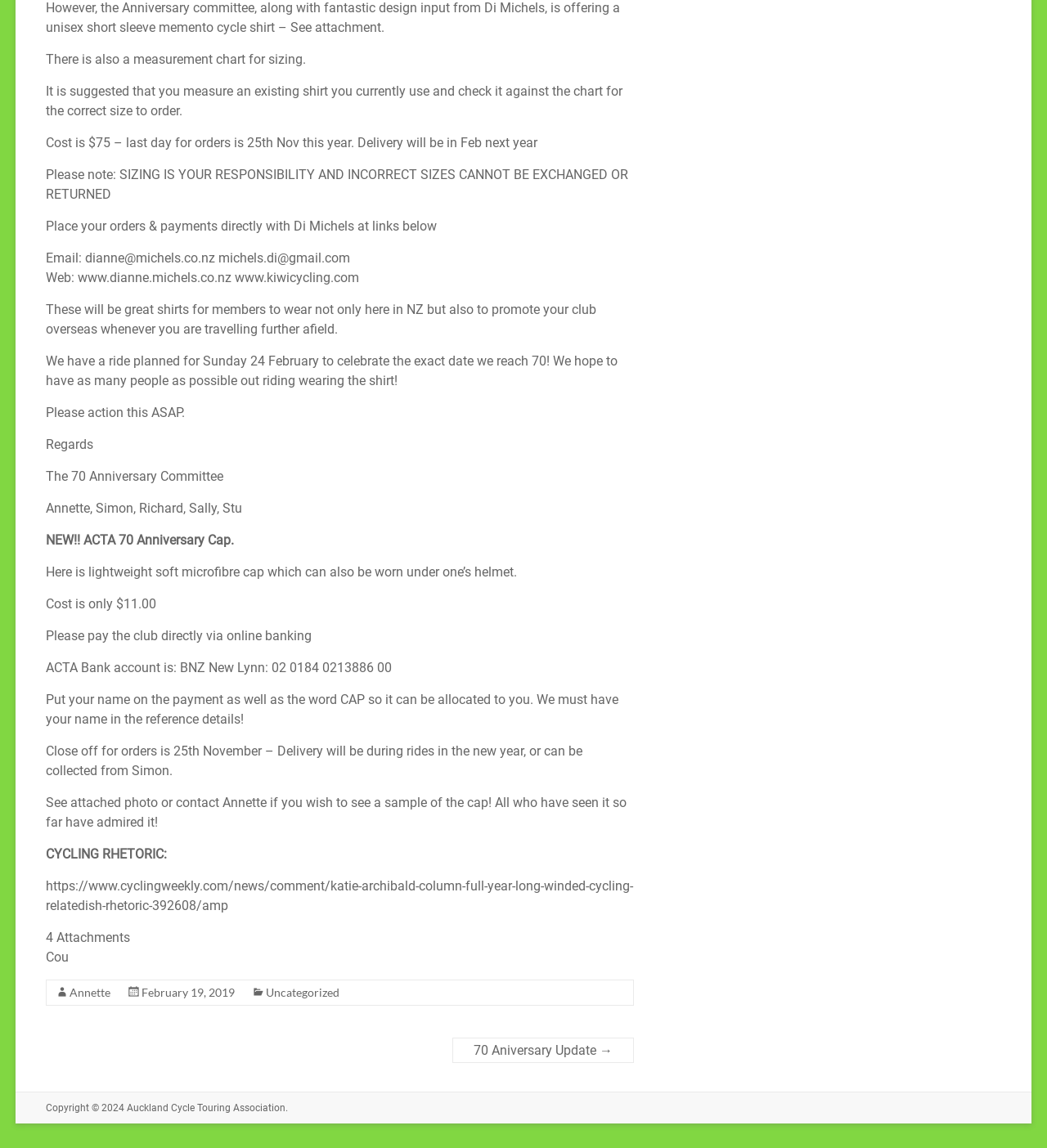Answer with a single word or phrase: 
What is the price of the Anniversary cycle shirt?

$75